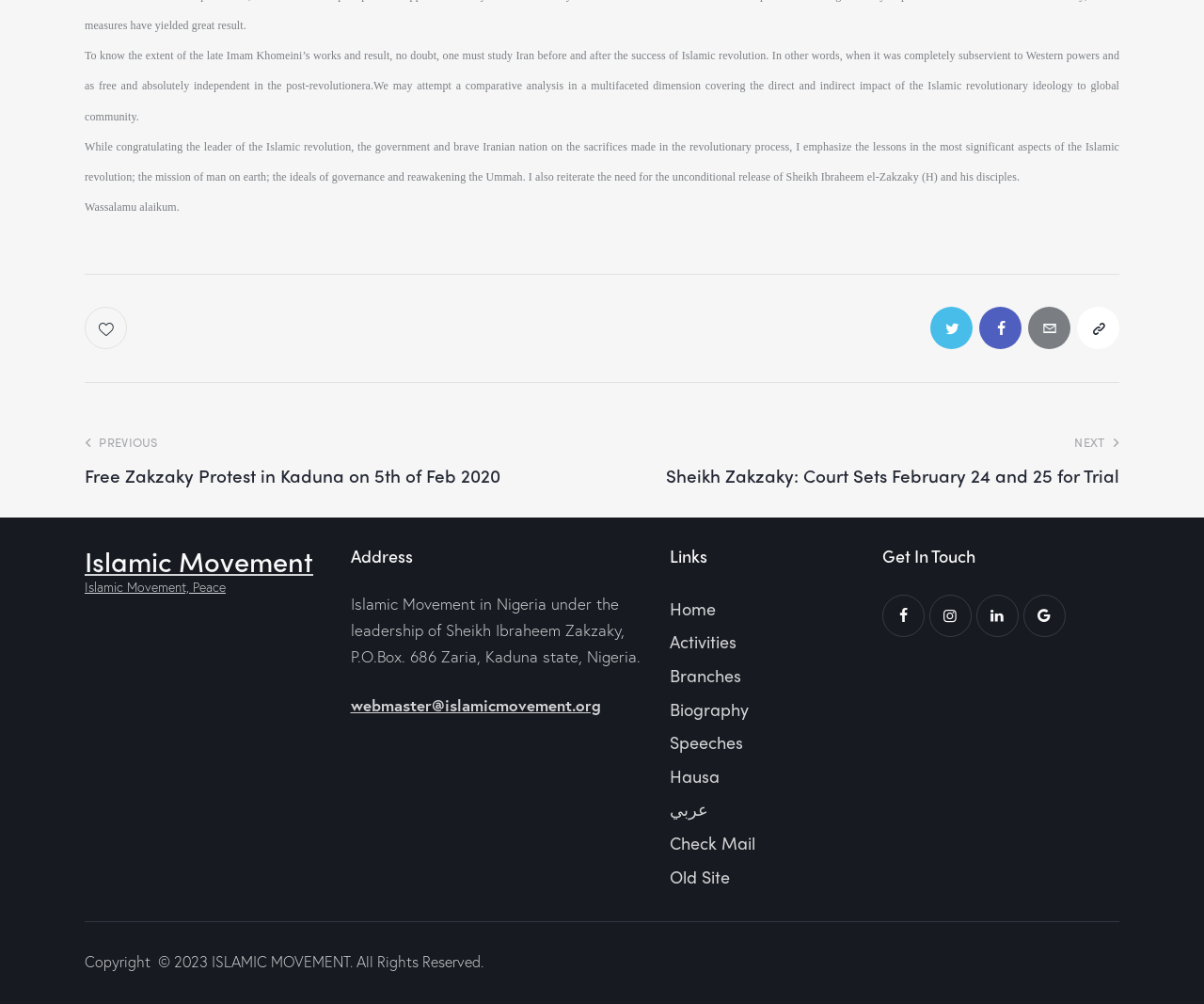Please find the bounding box coordinates for the clickable element needed to perform this instruction: "View the 'Biography' page".

[0.556, 0.69, 0.638, 0.722]